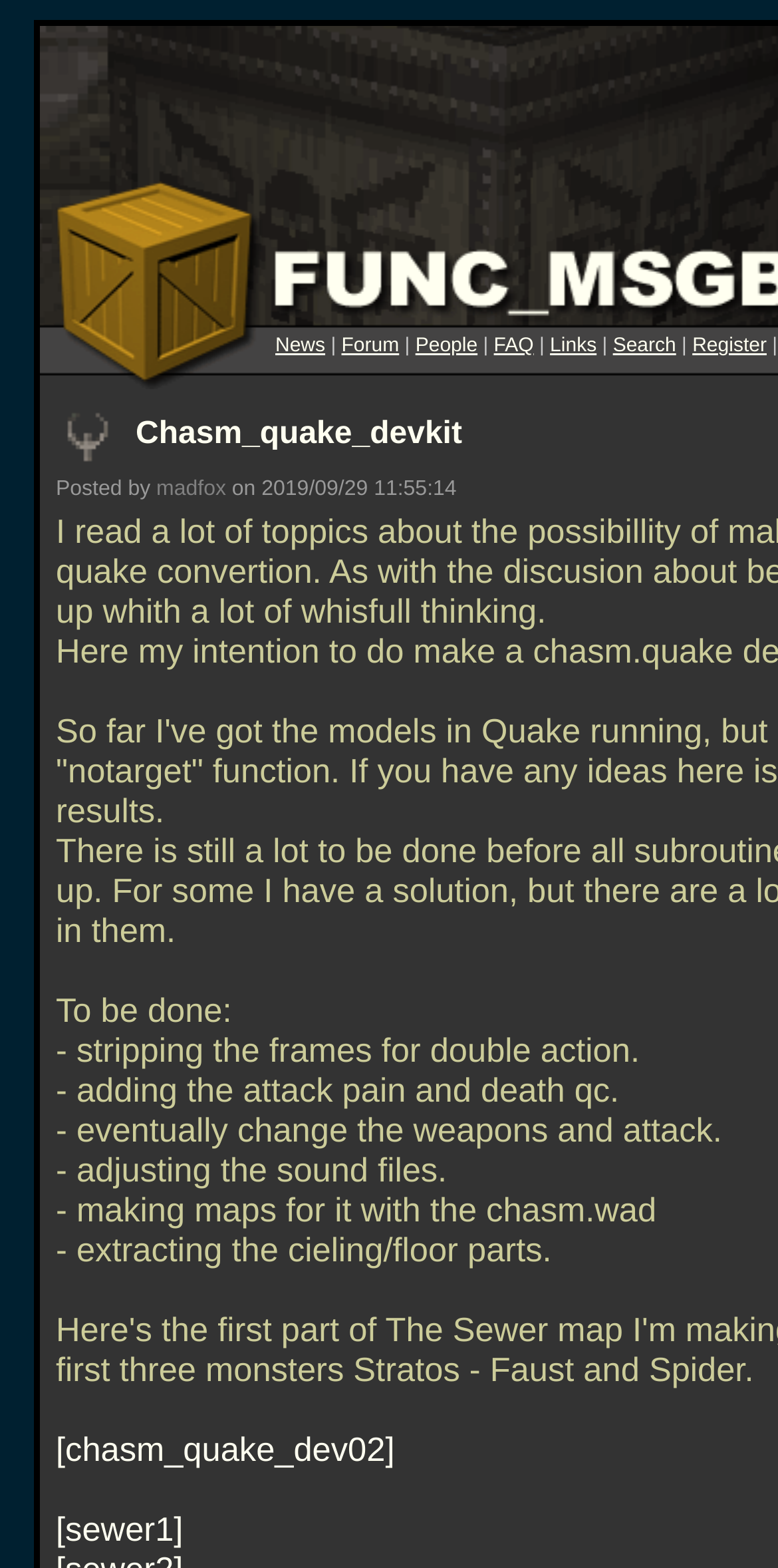Please provide a brief answer to the question using only one word or phrase: 
How many images are in the webpage?

4